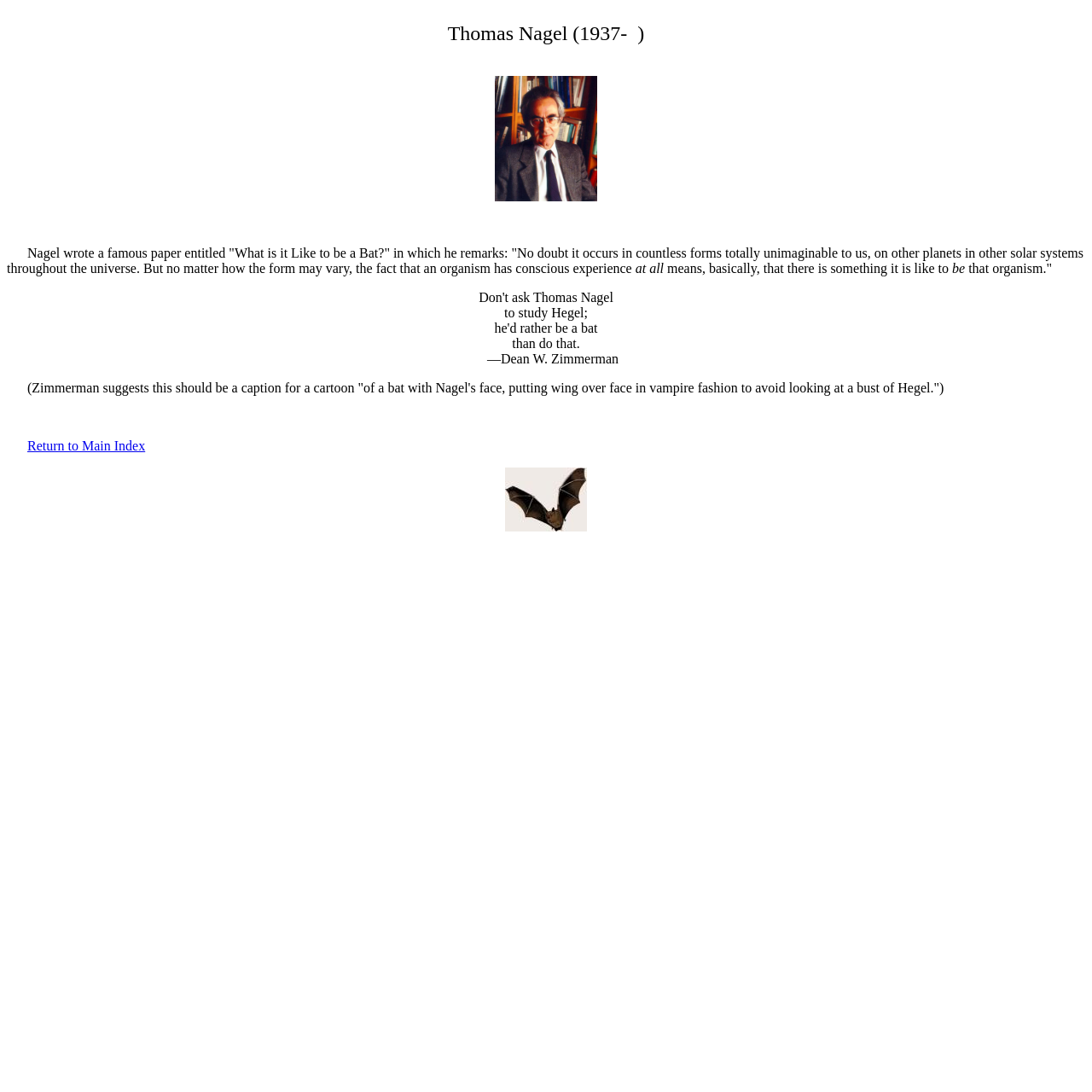Provide an in-depth caption for the contents of the webpage.

The webpage is about philosophical doggerel related to Thomas Nagel. At the top, there is a title "Thomas Nagel (1937- )" followed by an image. Below the title, there is a passage of text that discusses Nagel's famous paper "What is it Like to be a Bat?" and quotes from it. The passage is divided into four sections, with the first section being the longest and occupying most of the width of the page. The subsequent sections are shorter and aligned to the right.

Below the passage, there are two lines of text that appear to be a quote or a humorous remark, with the second line being an extension of the first. The text is centered on the page.

Following this, there is another quote attributed to Dean W. Zimmerman, which is indented and has a description of a cartoon that could accompany it. The quote and its description occupy most of the width of the page.

At the bottom left of the page, there is a link "Return to Main Index". Above the link, there is another image, which is smaller than the first one and centered on the page.